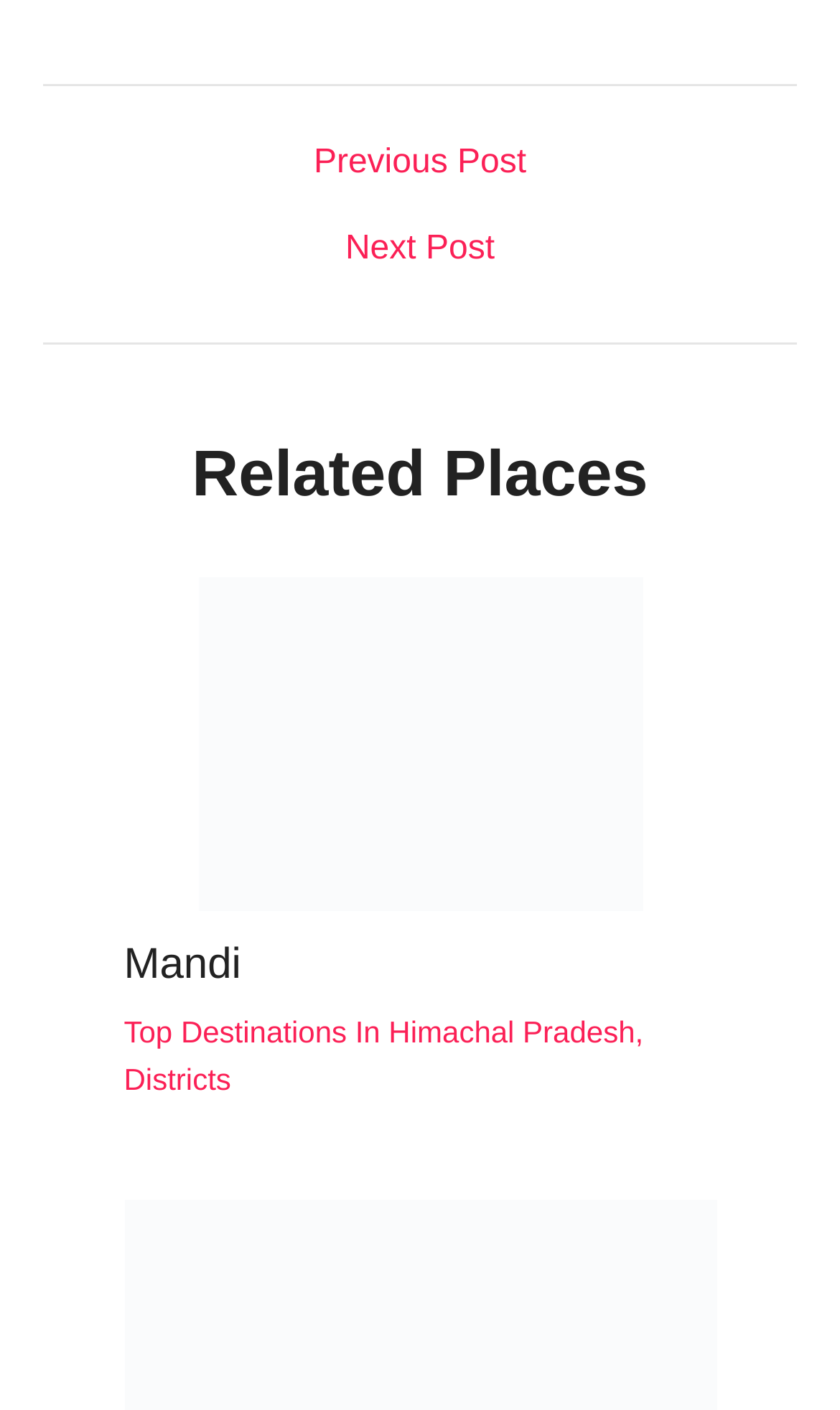Using the information shown in the image, answer the question with as much detail as possible: What is the previous post link?

The previous post link is located at the top of the webpage, within the navigation section, and is labeled as 'Previous Post'.